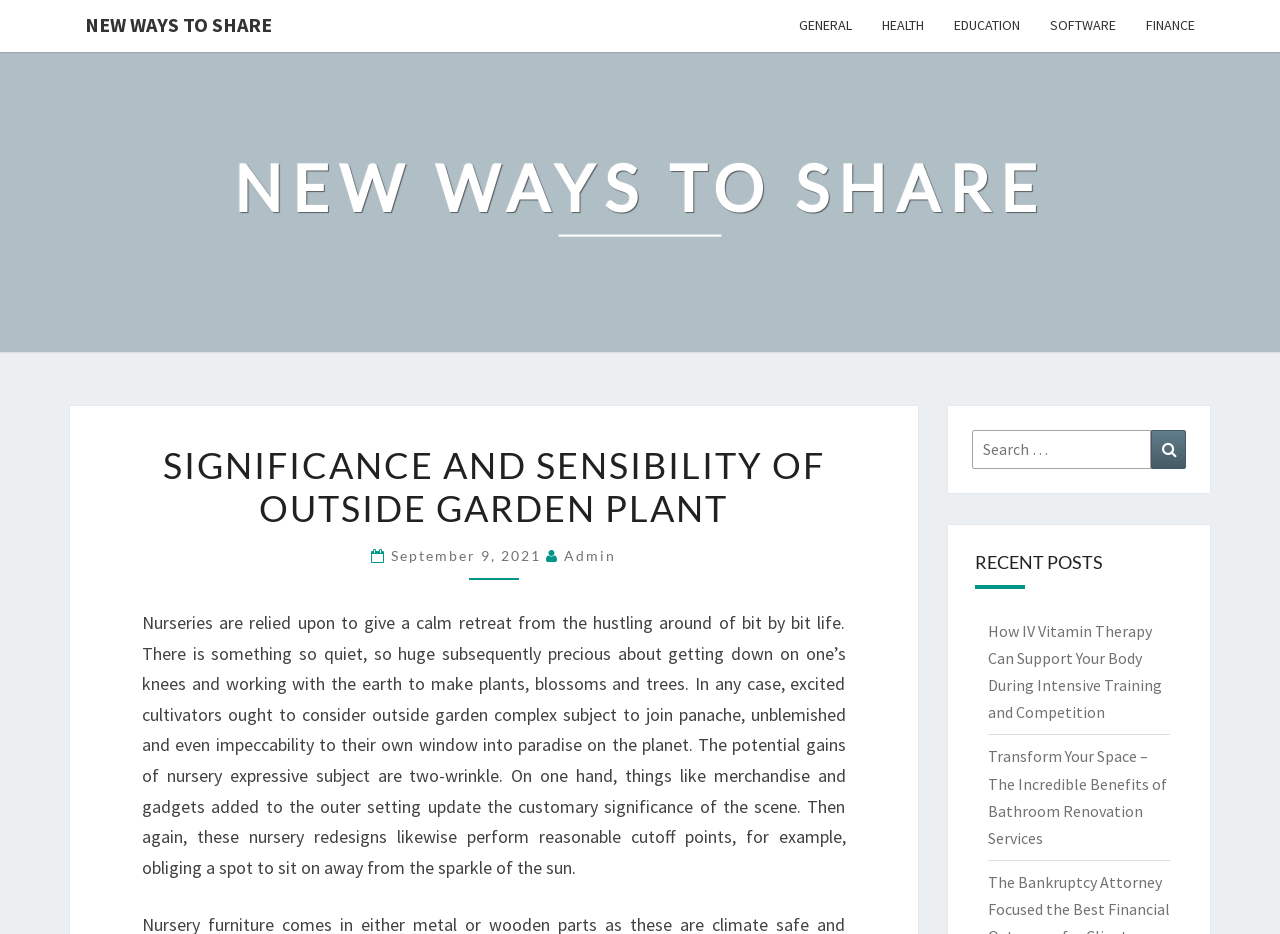Can you find the bounding box coordinates for the element that needs to be clicked to execute this instruction: "Search for something"? The coordinates should be given as four float numbers between 0 and 1, i.e., [left, top, right, bottom].

[0.759, 0.46, 0.927, 0.502]